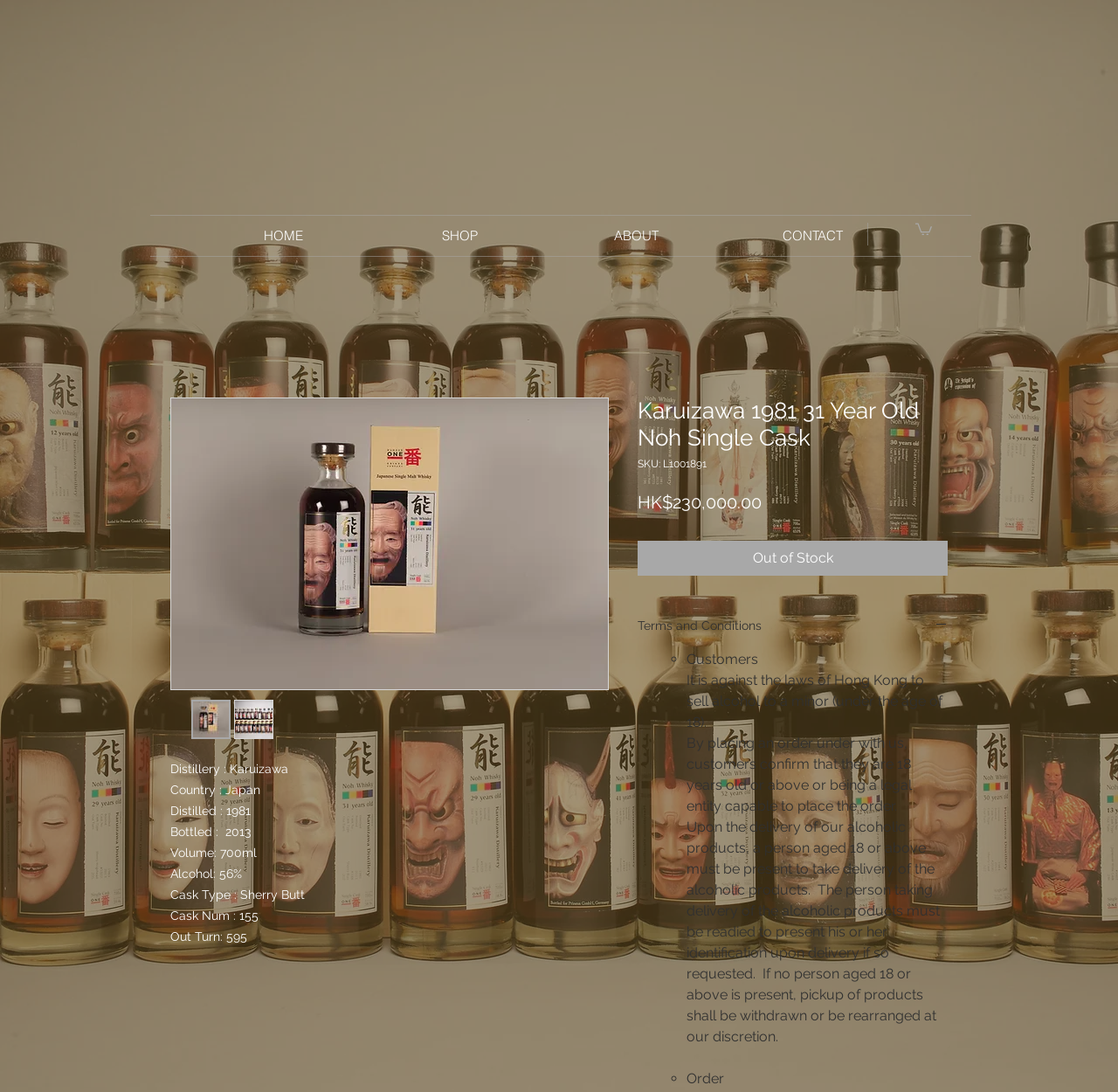What is the volume of the whisky?
Refer to the image and provide a thorough answer to the question.

I found the answer by looking at the static text element with the text 'Volume: 700ml' which is located in the product details section.